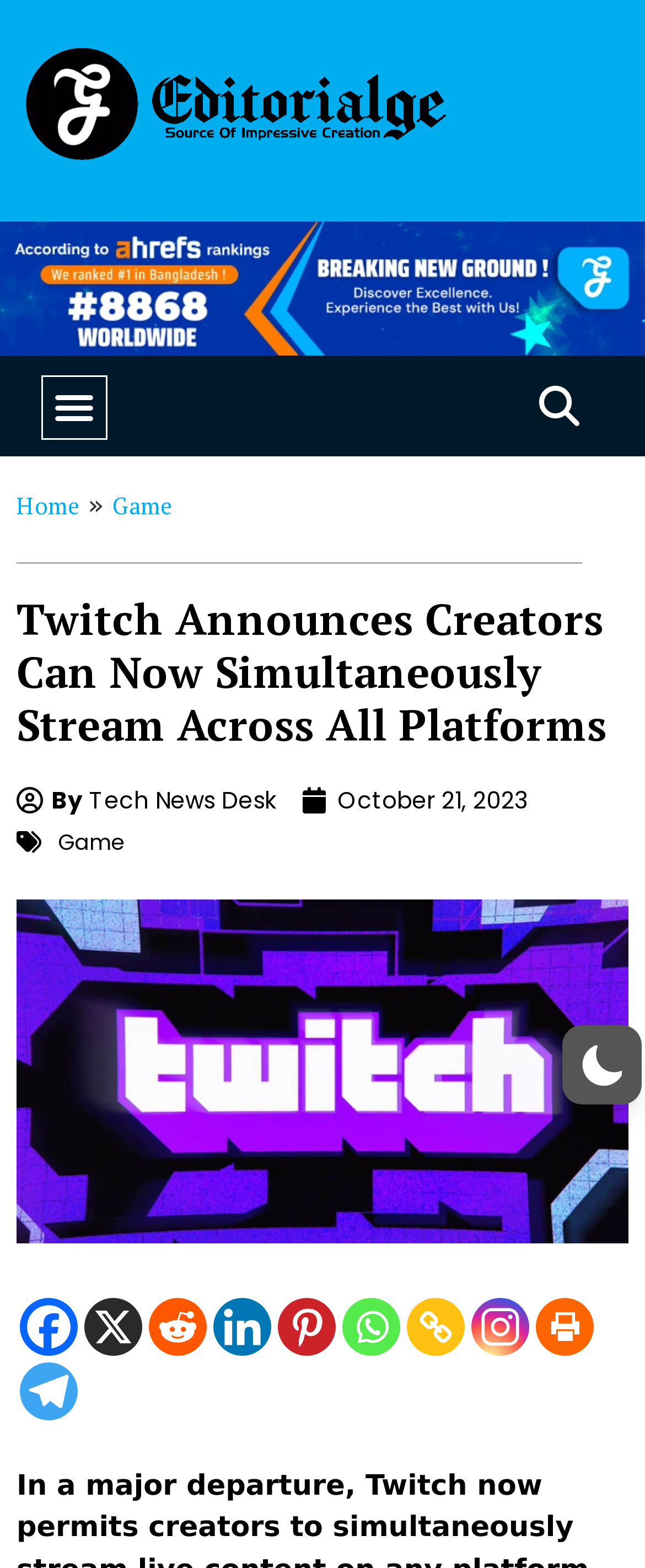Predict the bounding box of the UI element based on the description: "October 21, 2023". The coordinates should be four float numbers between 0 and 1, formatted as [left, top, right, bottom].

[0.469, 0.468, 0.818, 0.491]